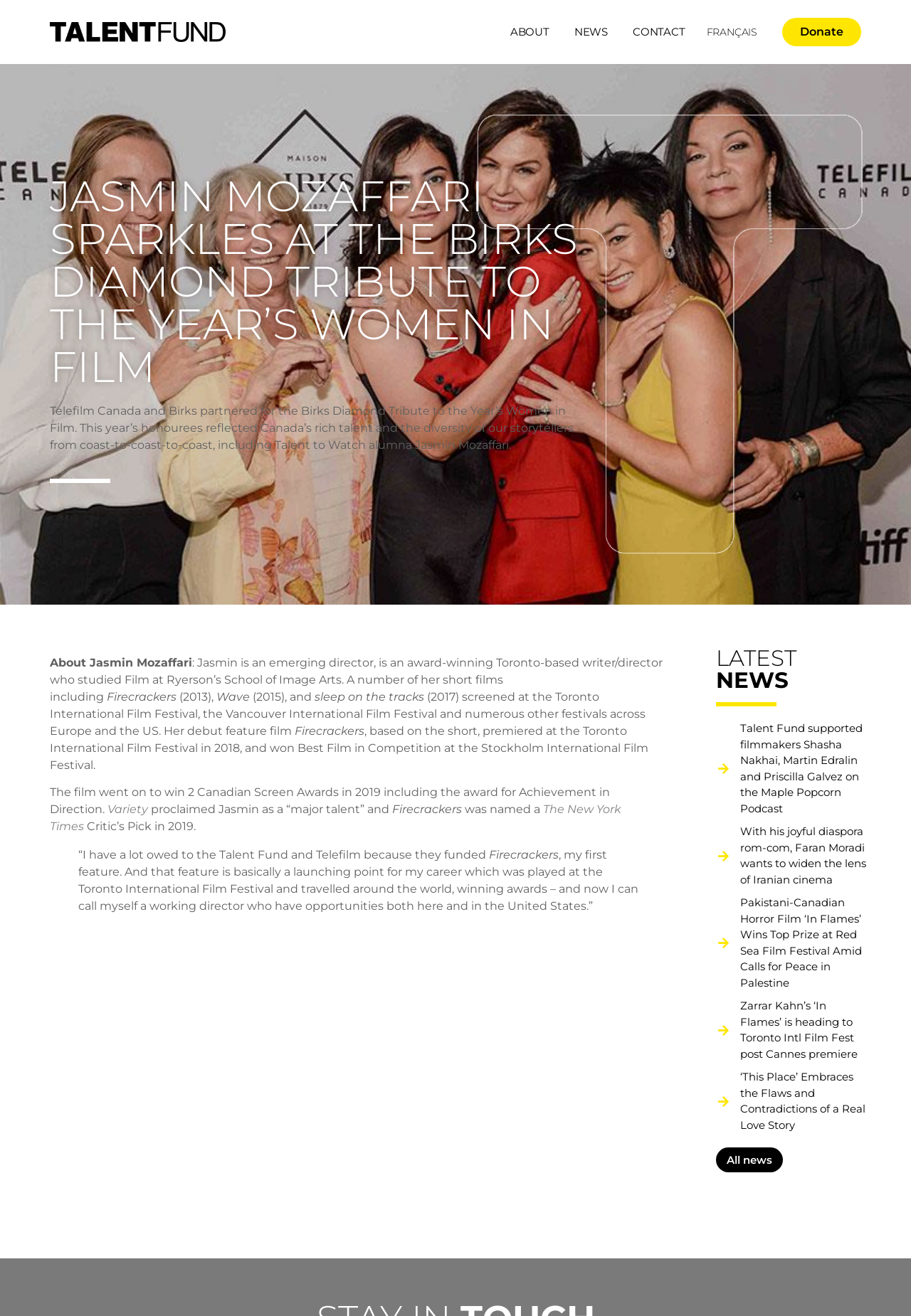What is the name of the organization that funded Jasmin Mozaffari's film 'Firecrackers'?
Please give a detailed and elaborate answer to the question.

Based on the webpage, Jasmin Mozaffari mentioned in a quote that she owes a lot to the Talent Fund and Telefilm because they funded her film 'Firecrackers', which was a launching point for her career.